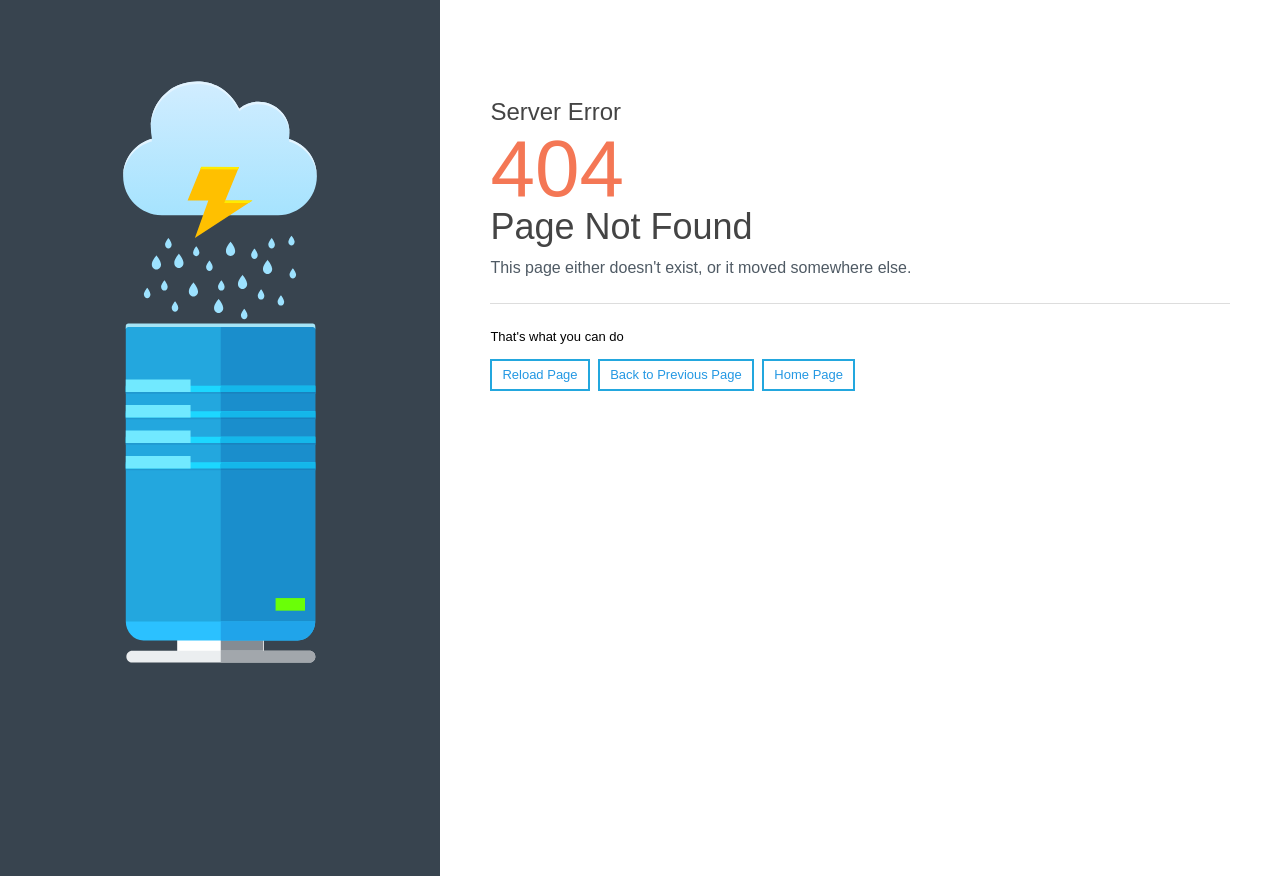Find the bounding box coordinates of the UI element according to this description: "Reload Page".

[0.383, 0.409, 0.461, 0.446]